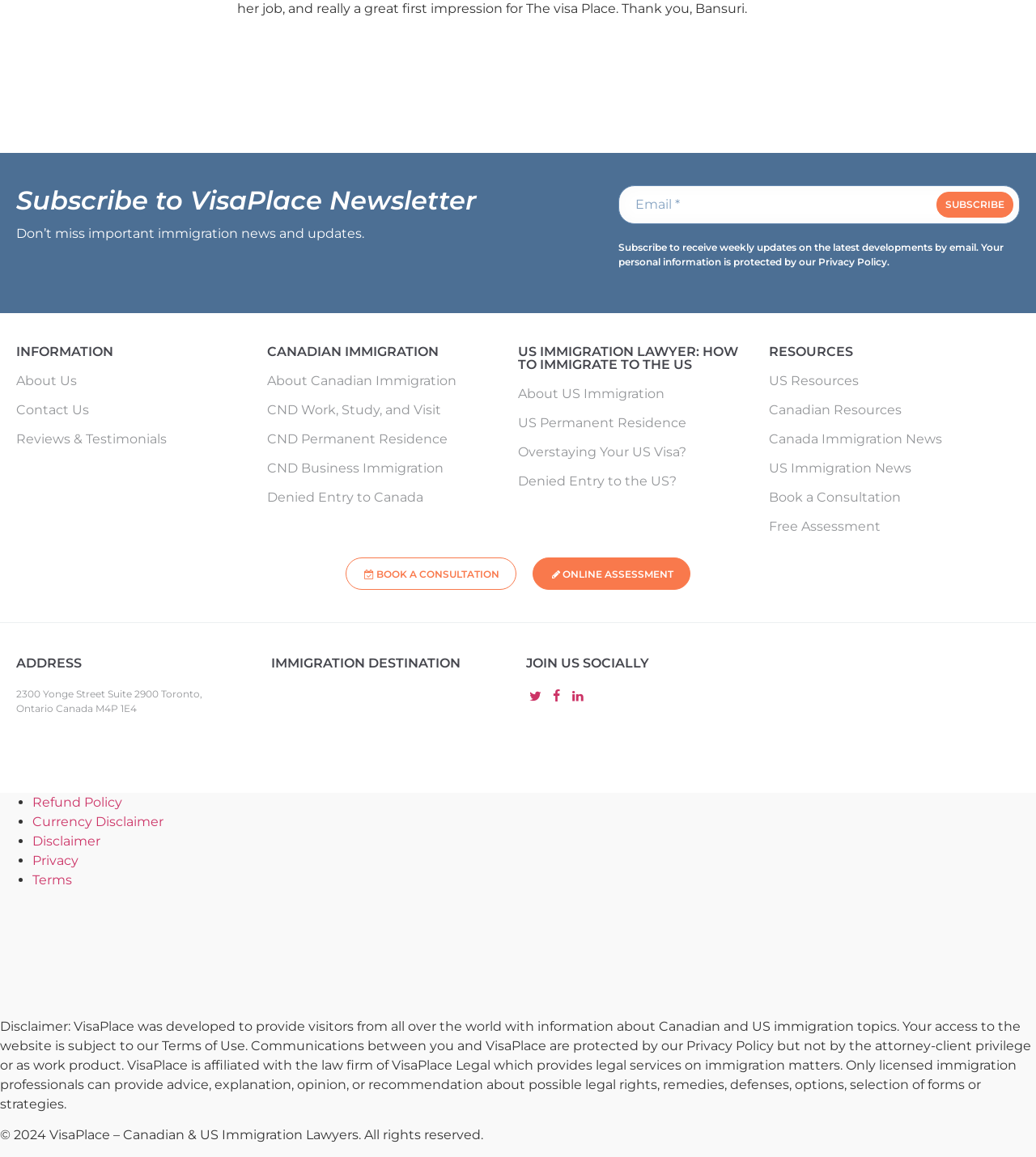Identify the bounding box coordinates for the element you need to click to achieve the following task: "Follow on Facebook". The coordinates must be four float values ranging from 0 to 1, formatted as [left, top, right, bottom].

[0.705, 0.594, 0.744, 0.629]